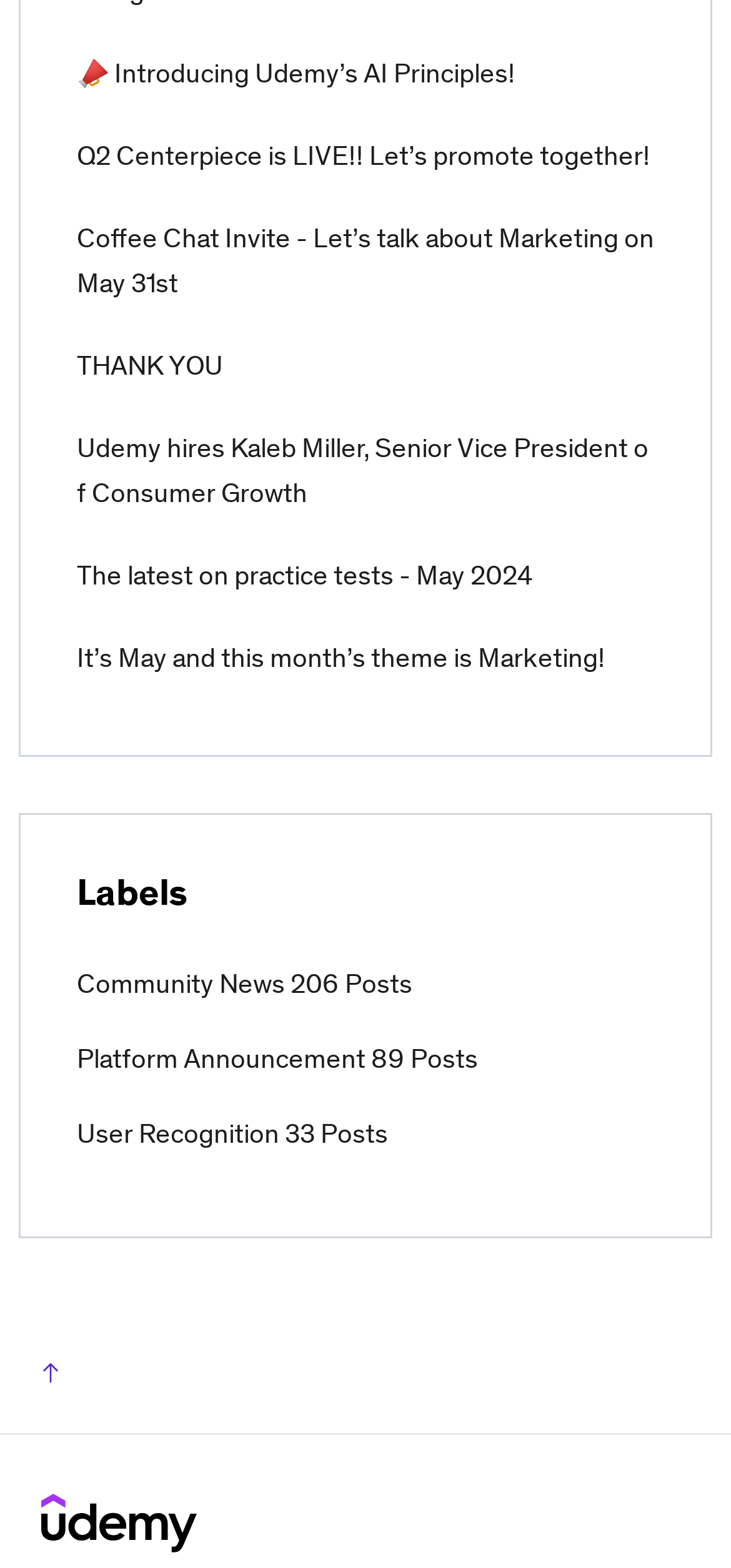Kindly respond to the following question with a single word or a brief phrase: 
What is the name of the company mentioned in the copyright text?

Udemy, Inc.